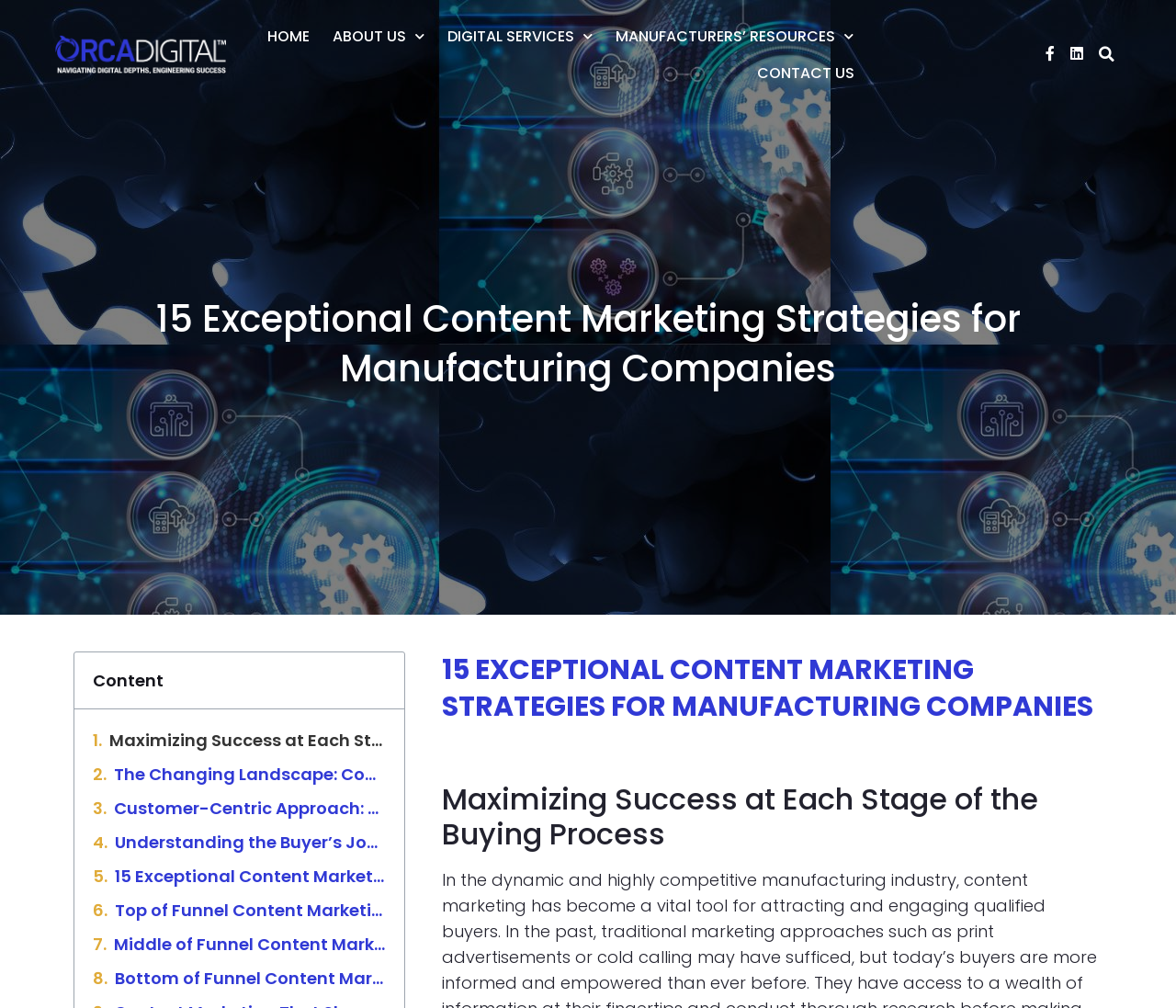How many social media links are there? From the image, respond with a single word or brief phrase.

2